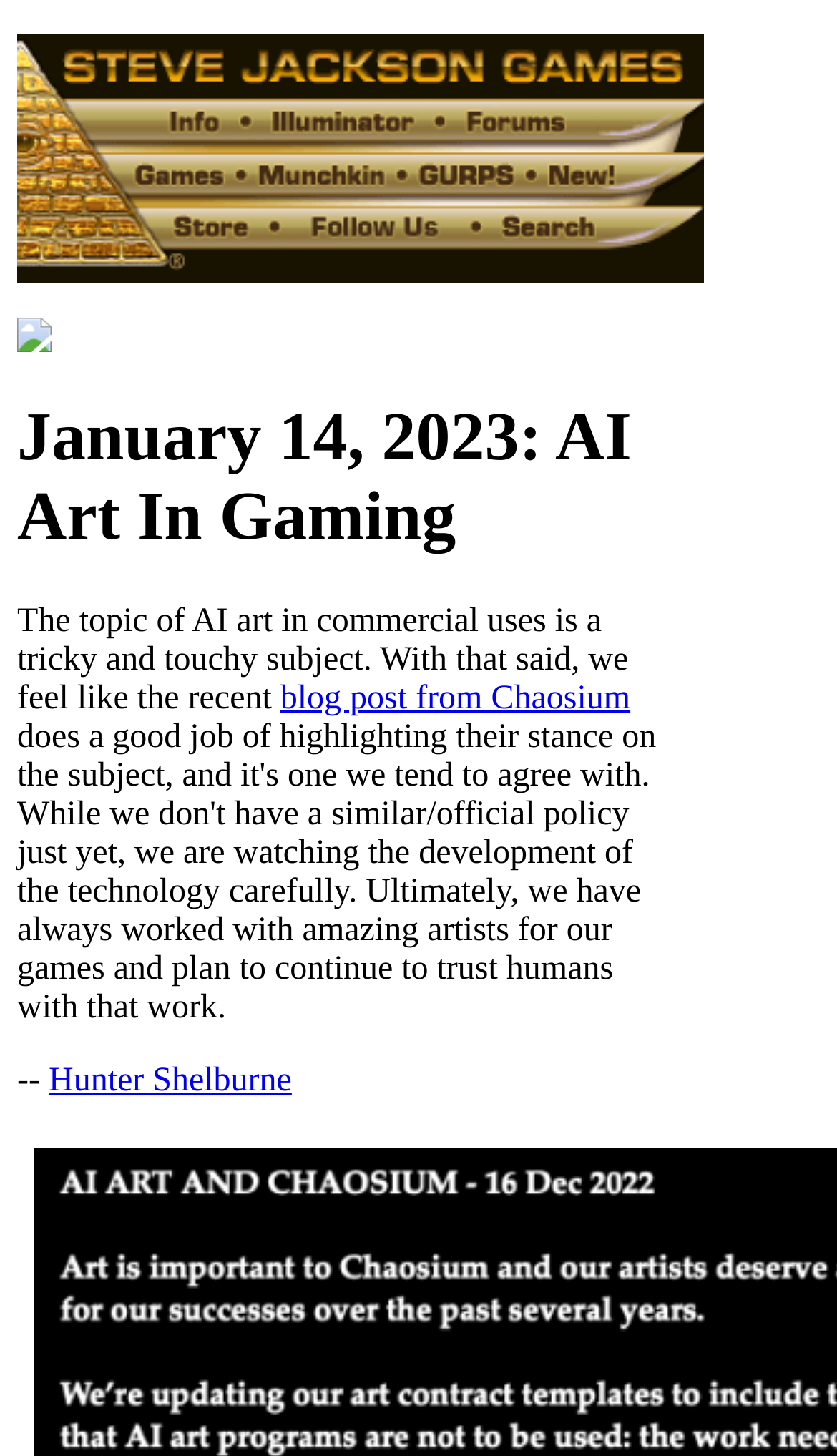Extract the primary headline from the webpage and present its text.

January 14, 2023: AI Art In Gaming